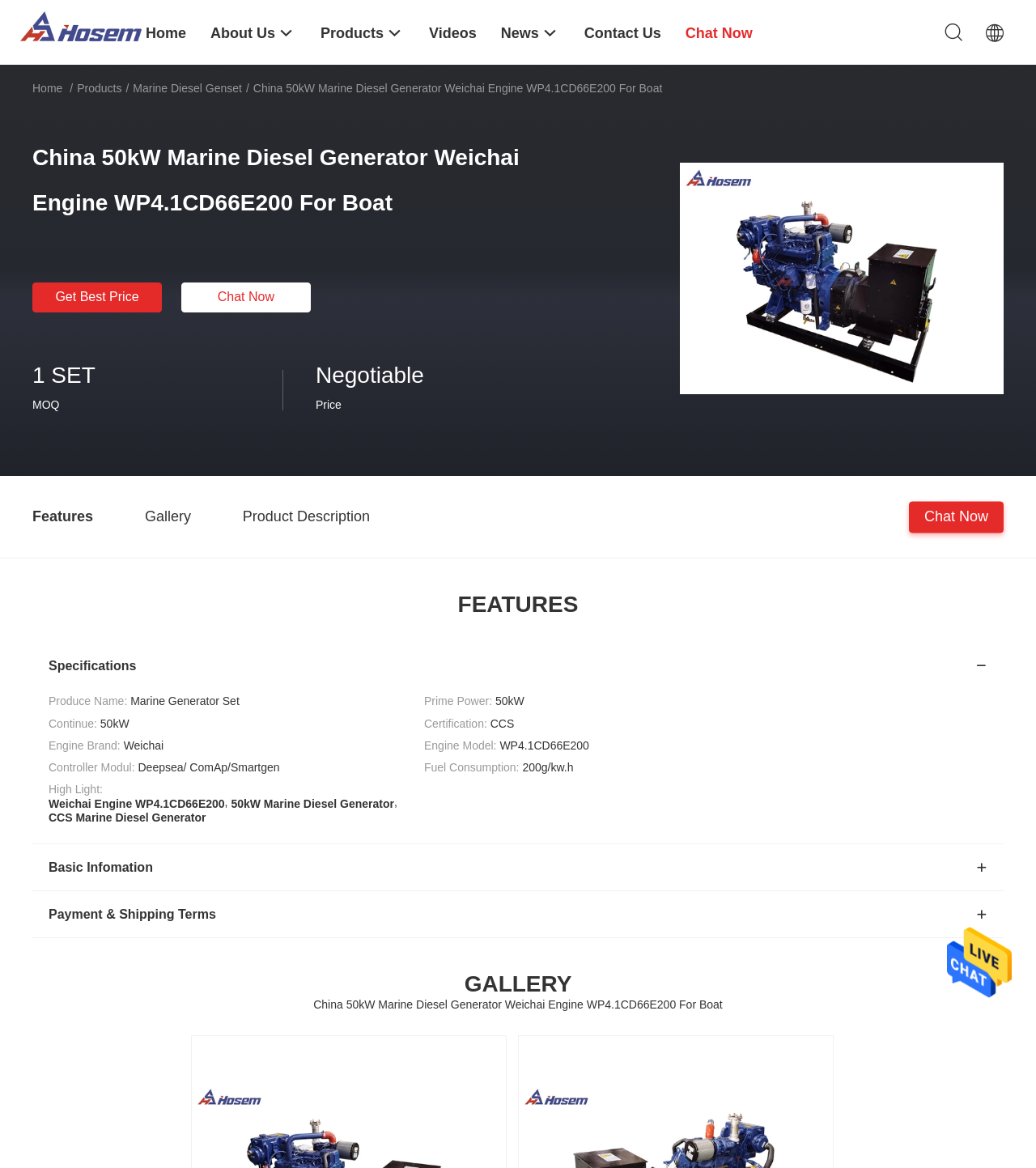Write an elaborate caption that captures the essence of the webpage.

This webpage is about a China-made 50kW marine diesel generator, specifically the Weichai Engine WP4.1CD66E200 model, designed for boats. At the top left corner, there is a company logo and a link to "Fuzhou Hosem Power Co., Ltd." with an accompanying image. Below this, there are several navigation links, including "Home", "About Us", "Products", "Videos", "News", and "Contact Us".

In the main content area, there is a heading that repeats the product name, followed by two buttons: "Get Best Price" and "Chat Now". Below these buttons, there are some product details, including "1 SET" as the minimum order quantity, with a negotiable price.

On the right side of the page, there is a large image of the product, accompanied by a link to the product page. Below this image, there are three tabs: "Features", "Gallery", and "Product Description".

Further down the page, there is a section dedicated to the product's features, with a heading "FEATURES" and a list of specifications, including the product name, prime power, certification, engine brand, engine model, controller module, fuel consumption, and high light.

The page also includes a section for "Basic Information", "Payment & Shipping Terms", and a "GALLERY" section with images of the product. At the very bottom of the page, there is a repetition of the product name and a link to "Chat Now".